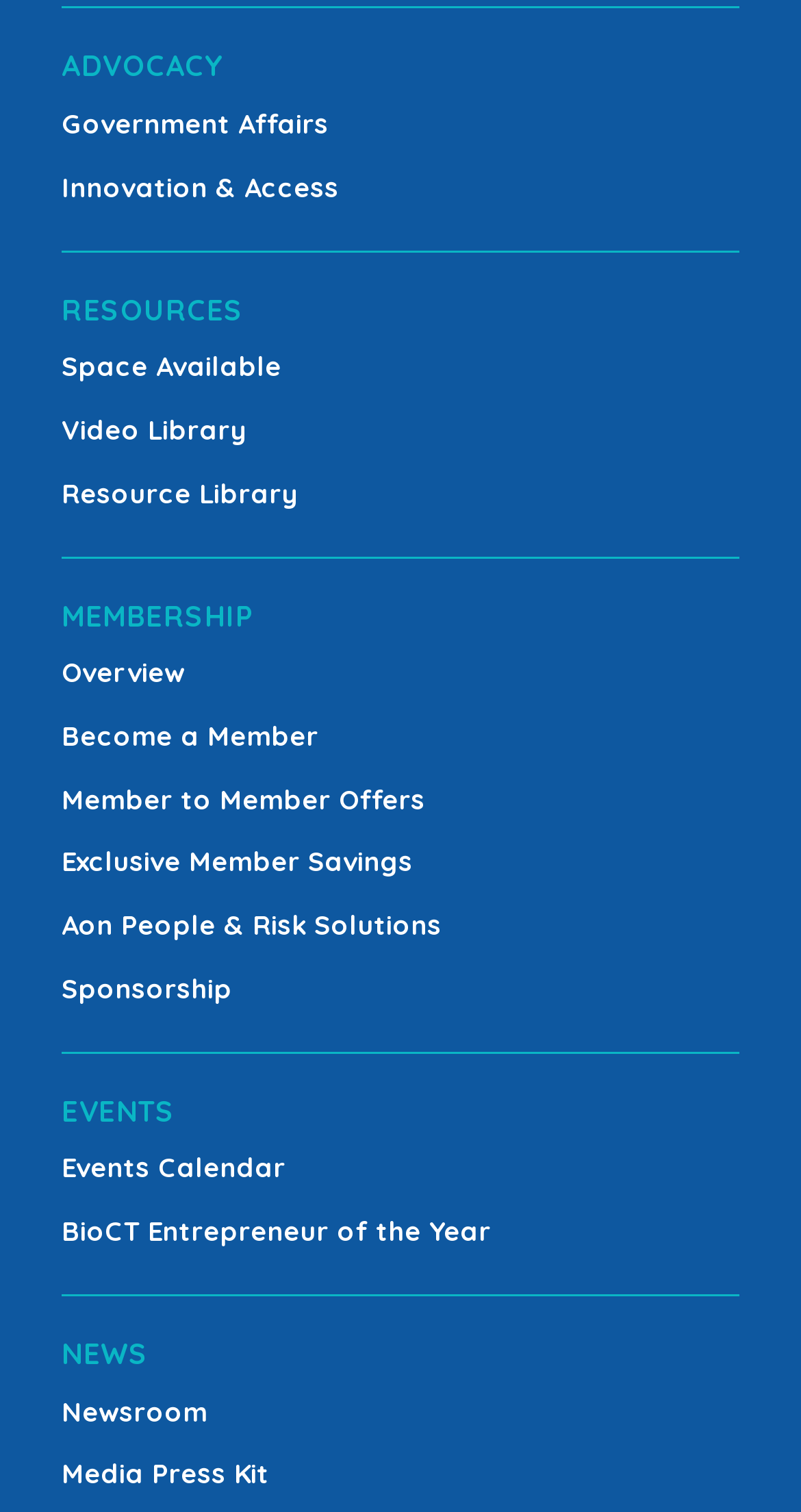Please identify the bounding box coordinates for the region that you need to click to follow this instruction: "Click the menu".

None